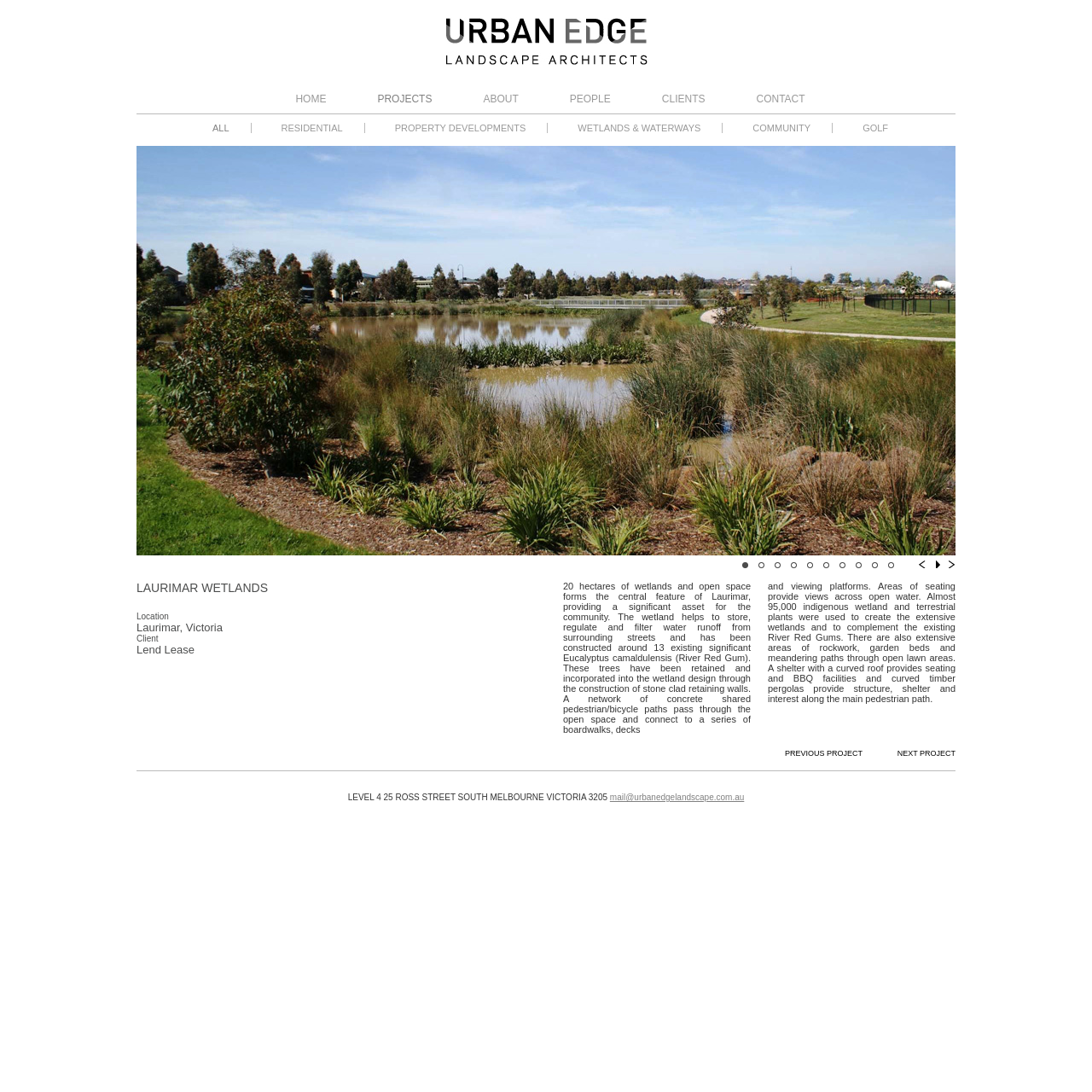Can you provide the bounding box coordinates for the element that should be clicked to implement the instruction: "Go to the ABOUT page"?

[0.415, 0.085, 0.494, 0.096]